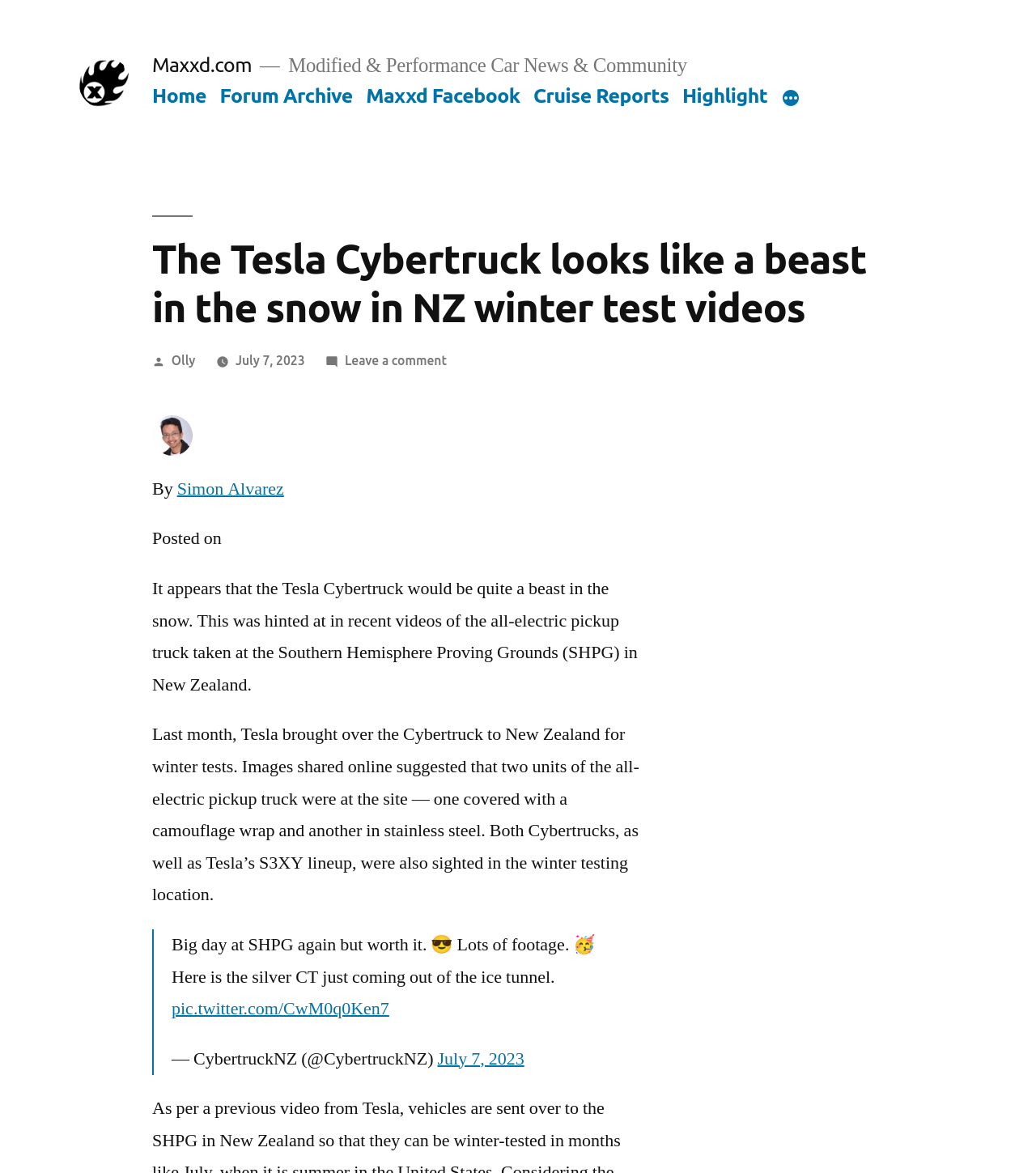Locate the bounding box coordinates of the item that should be clicked to fulfill the instruction: "Click on the 'Forum Archive' link".

[0.212, 0.072, 0.34, 0.091]